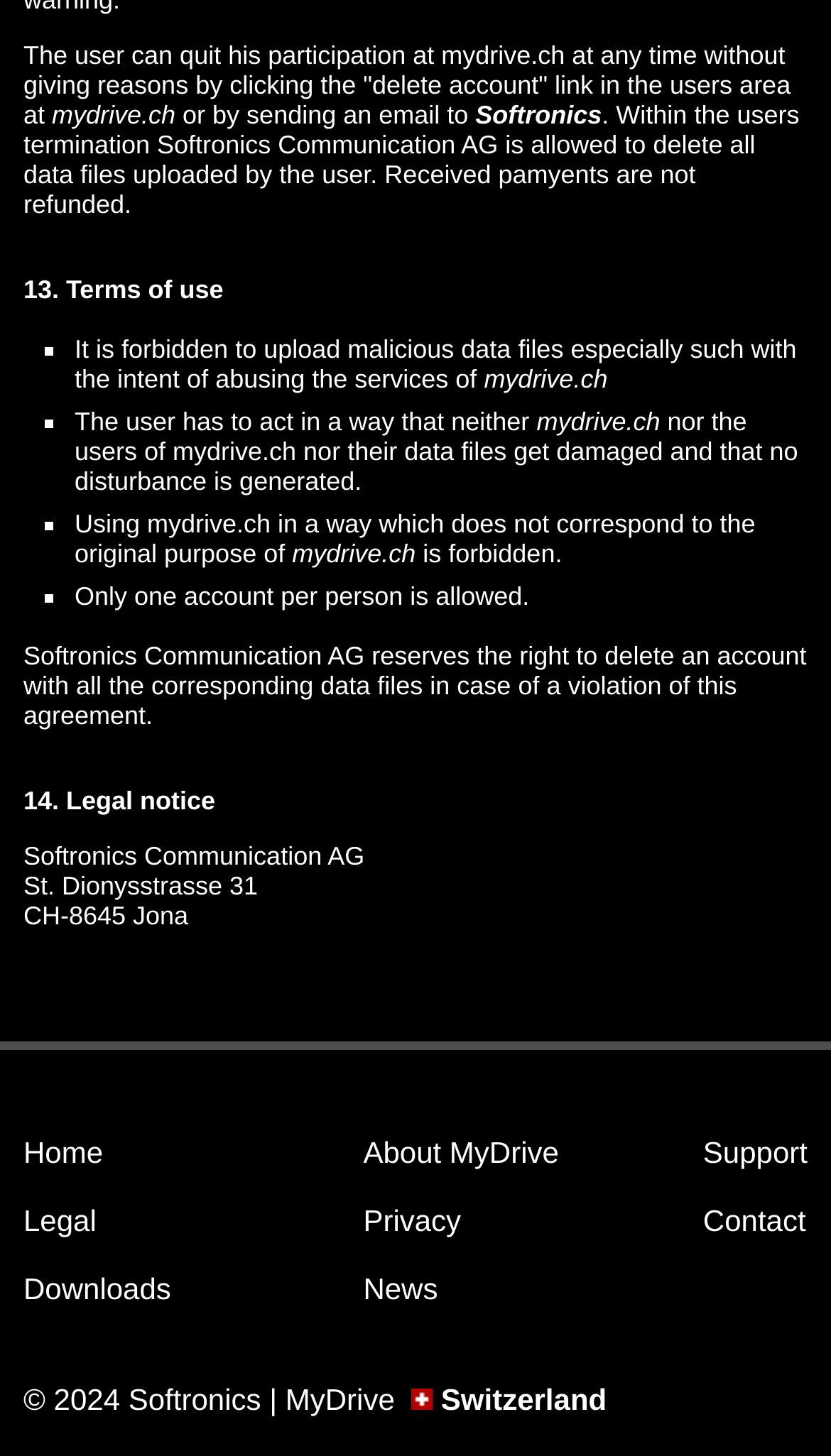Determine the bounding box coordinates for the region that must be clicked to execute the following instruction: "go to Softronics".

[0.572, 0.069, 0.724, 0.089]